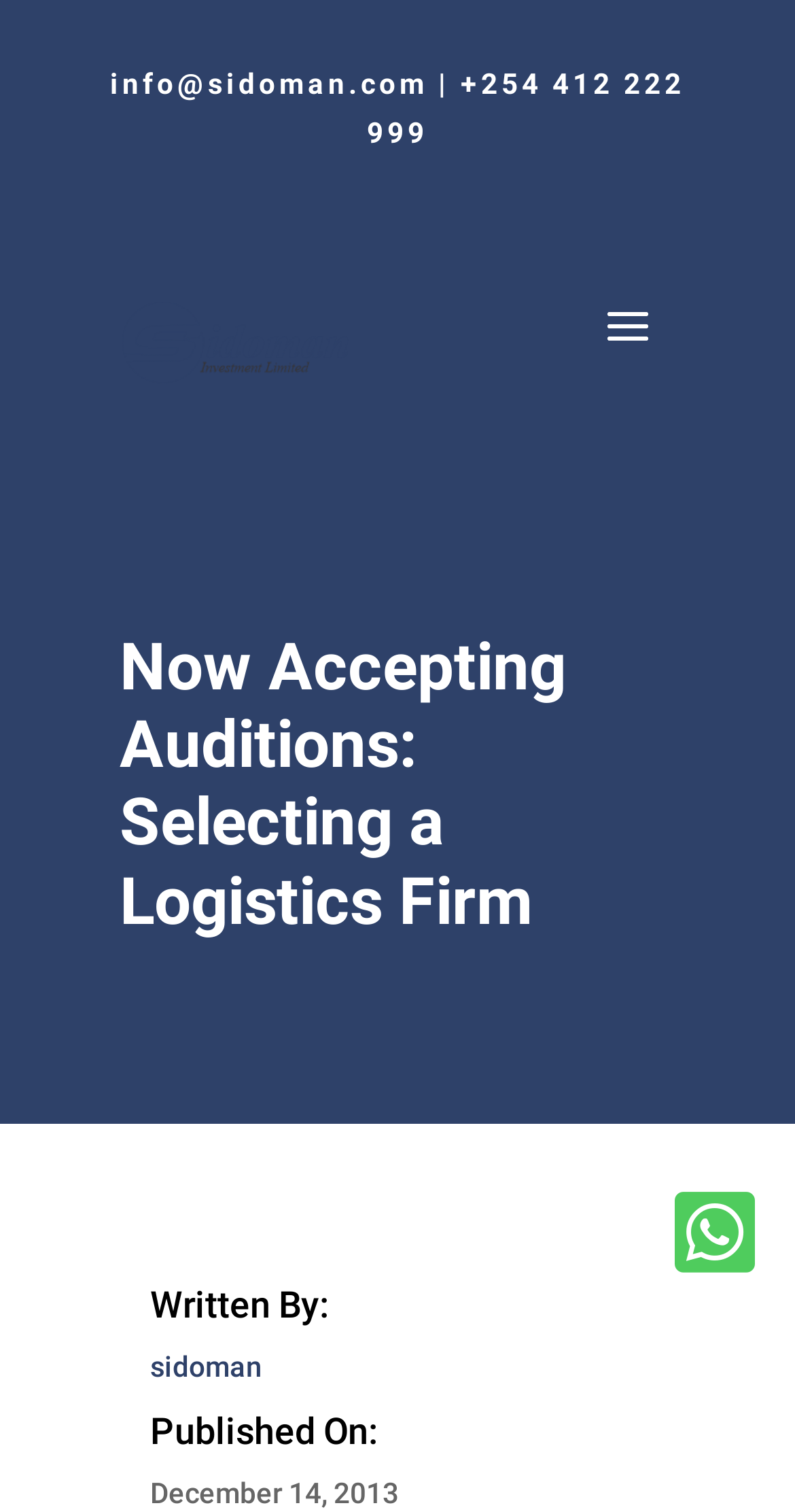When was the article published?
Using the image provided, answer with just one word or phrase.

December 14, 2013